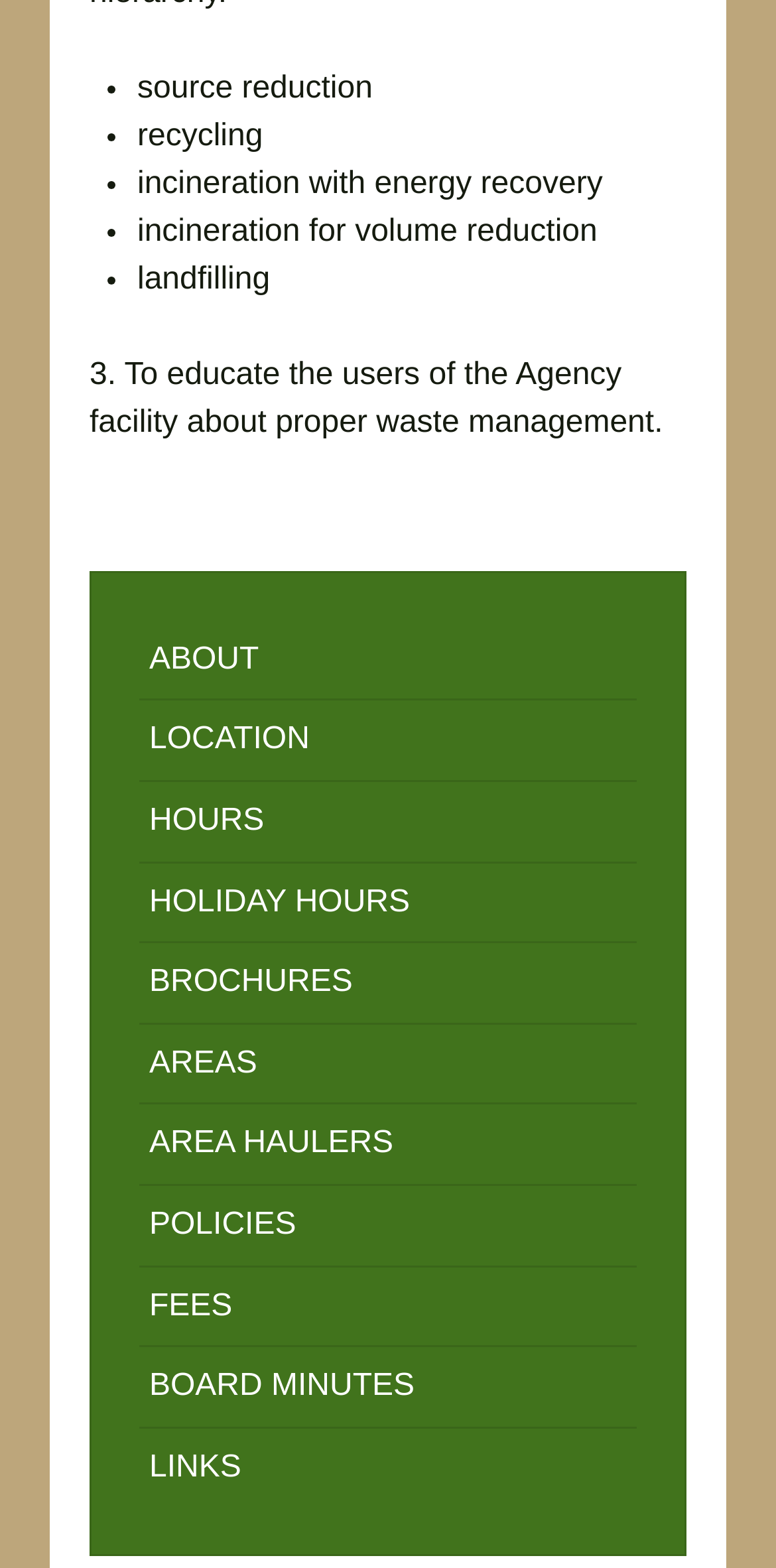Locate the bounding box coordinates of the clickable element to fulfill the following instruction: "click ABOUT". Provide the coordinates as four float numbers between 0 and 1 in the format [left, top, right, bottom].

[0.192, 0.402, 0.808, 0.44]